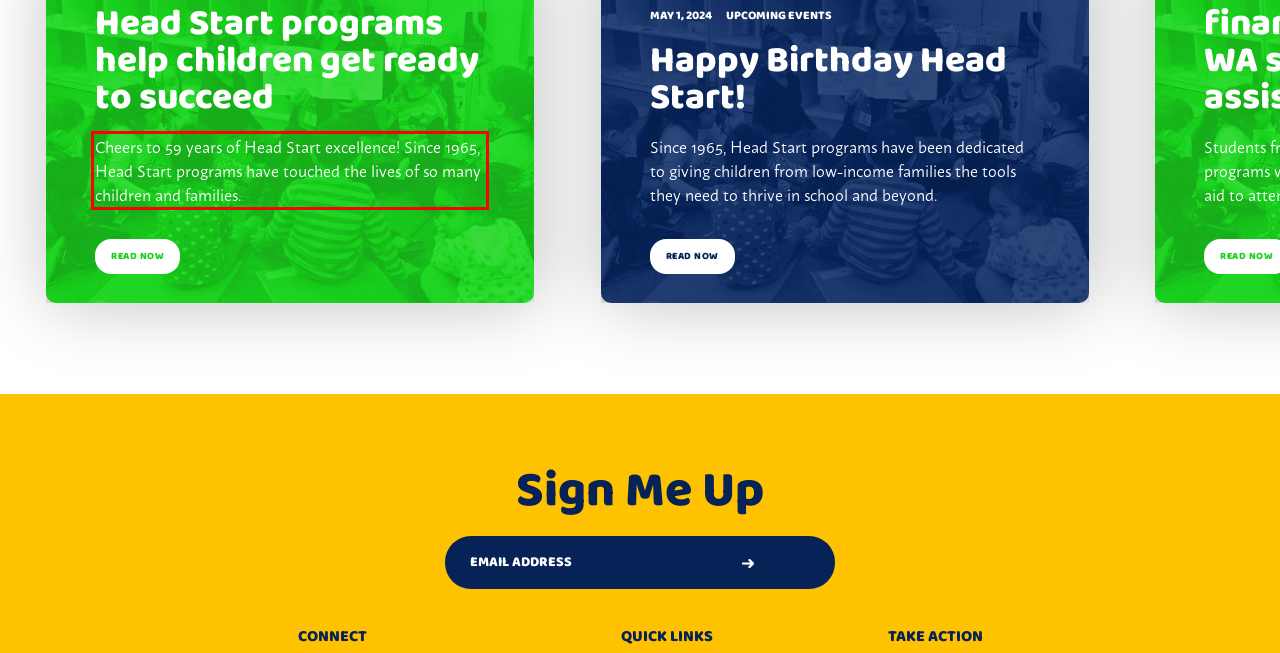Within the screenshot of the webpage, locate the red bounding box and use OCR to identify and provide the text content inside it.

Cheers to 59 years of Head Start excellence! Since 1965, Head Start programs have touched the lives of so many children and families.